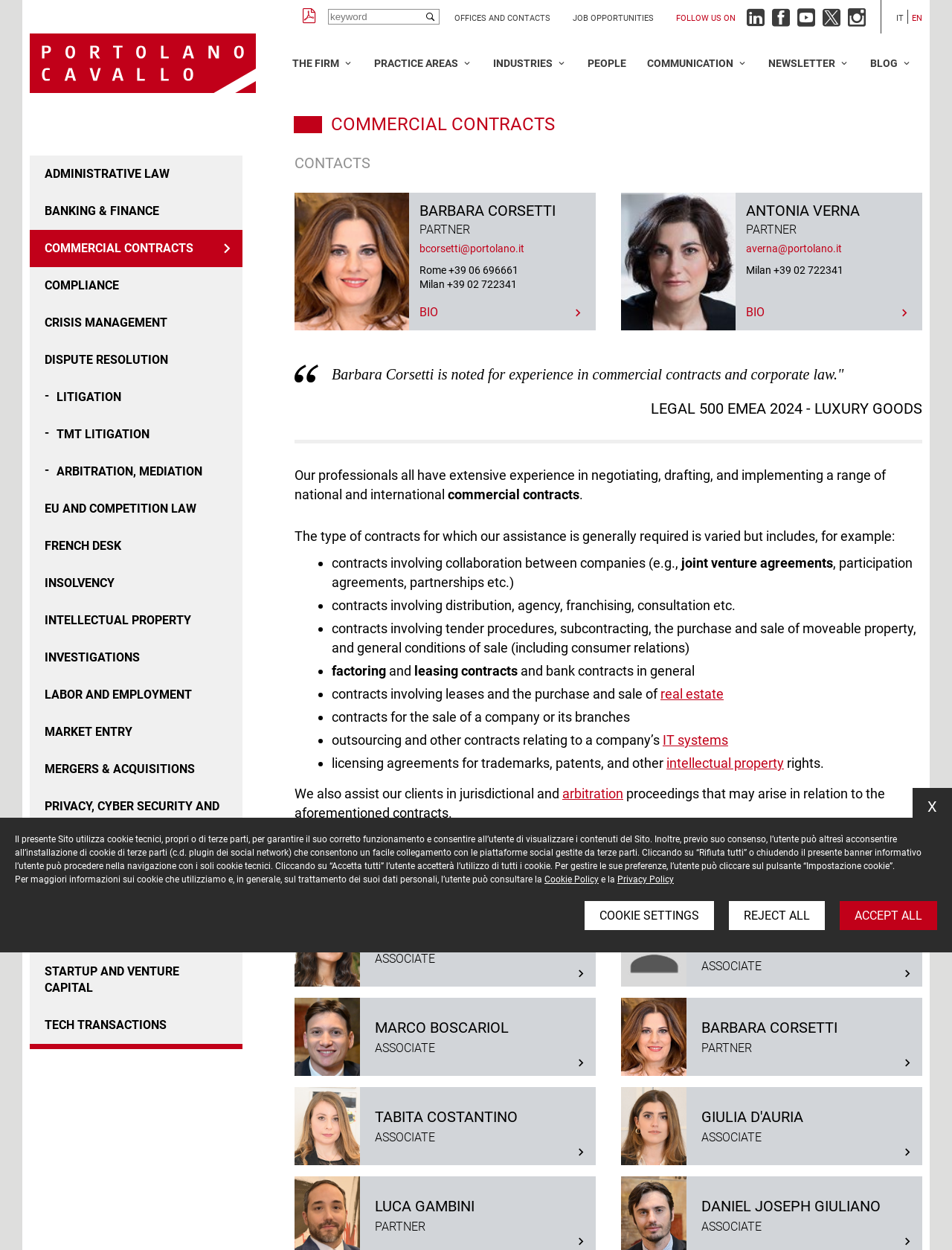Detail the various sections and features of the webpage.

The webpage is about Portolano Cavallo, a law firm that specializes in commercial contracts. At the top, there is a navigation menu with links to various sections of the website, including "The Firm", "Practice Areas", "Industries", "People", "Communication", and "Newsletter". Below the navigation menu, there is a heading that reads "Commercial Contracts" and a brief description of the firm's expertise in negotiating, drafting, and implementing national and international commercial contracts.

On the left side of the page, there is a list of links to different practice areas, including "Administrative Law", "Banking & Finance", "Commercial Contracts", and many others. Each link has an icon next to it.

In the main content area, there are two sections. The first section is about the firm's professionals, with a brief description of their experience in commercial contracts and corporate law. There are two professionals featured, Barbara Corsetti and Antonia Verna, with their names, titles, email addresses, and phone numbers listed. There are also links to their bios.

The second section is about the types of commercial contracts that the firm assists with. It lists various examples, including contracts involving collaboration between companies, distribution, agency, franchising, consultation, and others. Each example is marked with a bullet point.

At the bottom of the page, there are links to the firm's offices and contacts, as well as social media links.